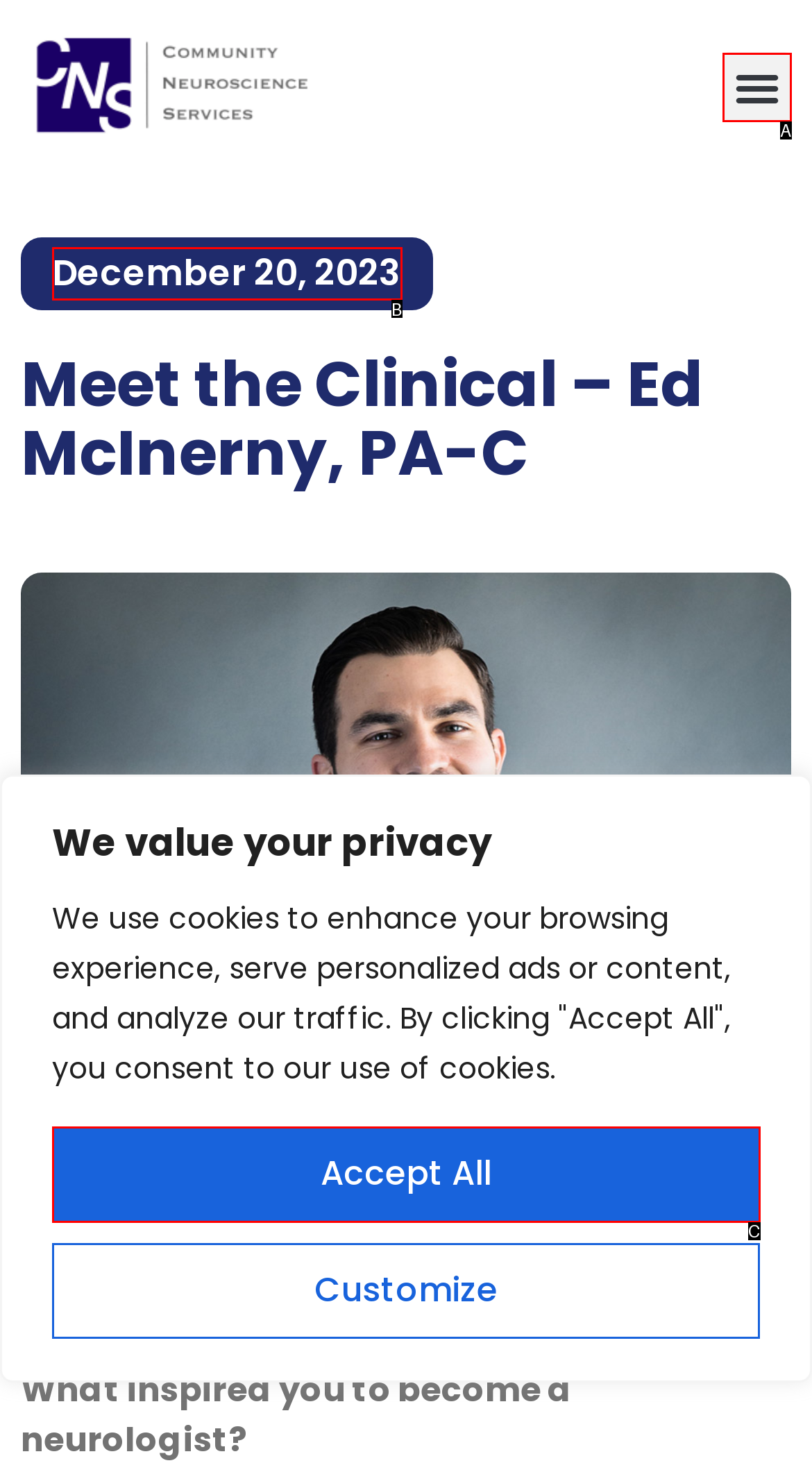Determine which HTML element best suits the description: Accept All. Reply with the letter of the matching option.

C